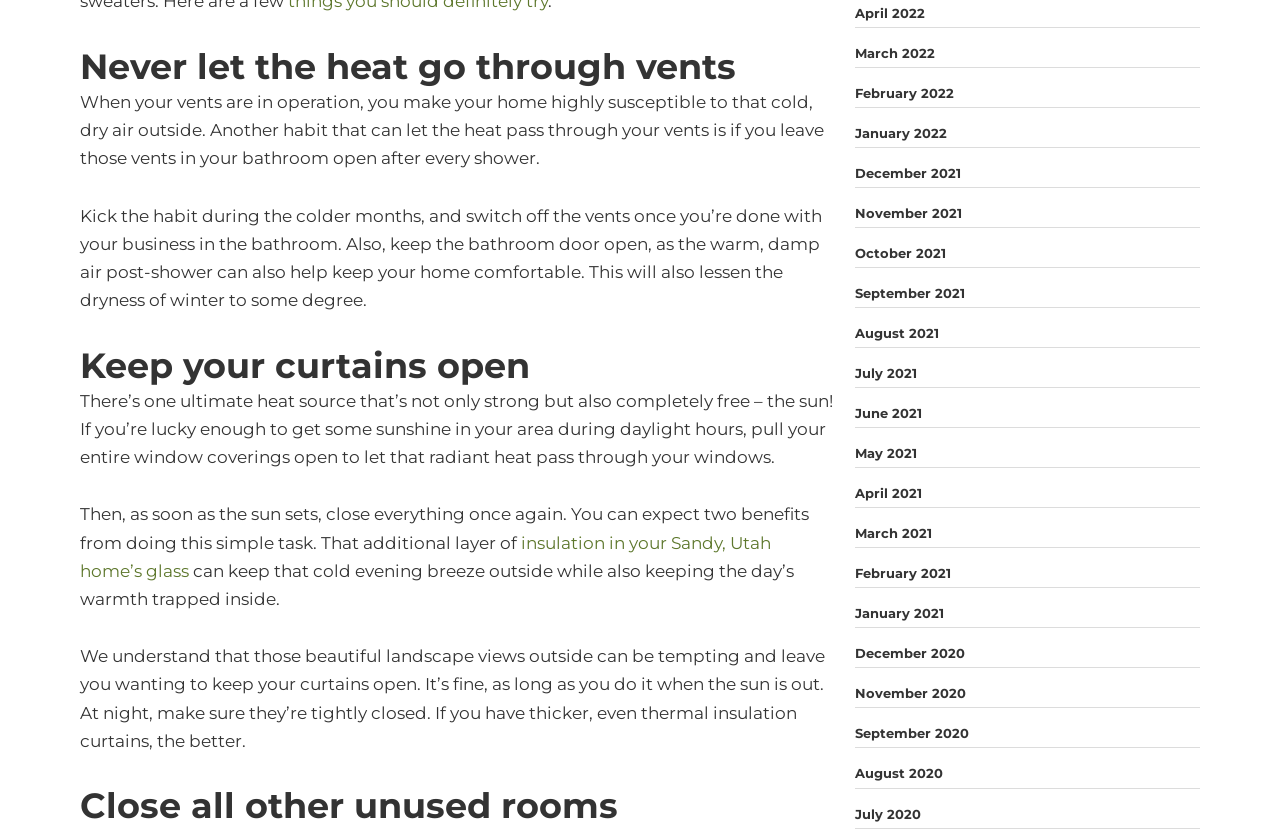What is the benefit of keeping your curtains open during the day?
Please use the image to deliver a detailed and complete answer.

According to the webpage, keeping your curtains open during the day allows the radiant heat from the sun to pass through your windows, which can help keep your home warm. This is mentioned in the StaticText element that says 'If you’re lucky enough to get some sunshine in your area during daylight hours, pull your entire window coverings open to let that radiant heat pass through your windows.'